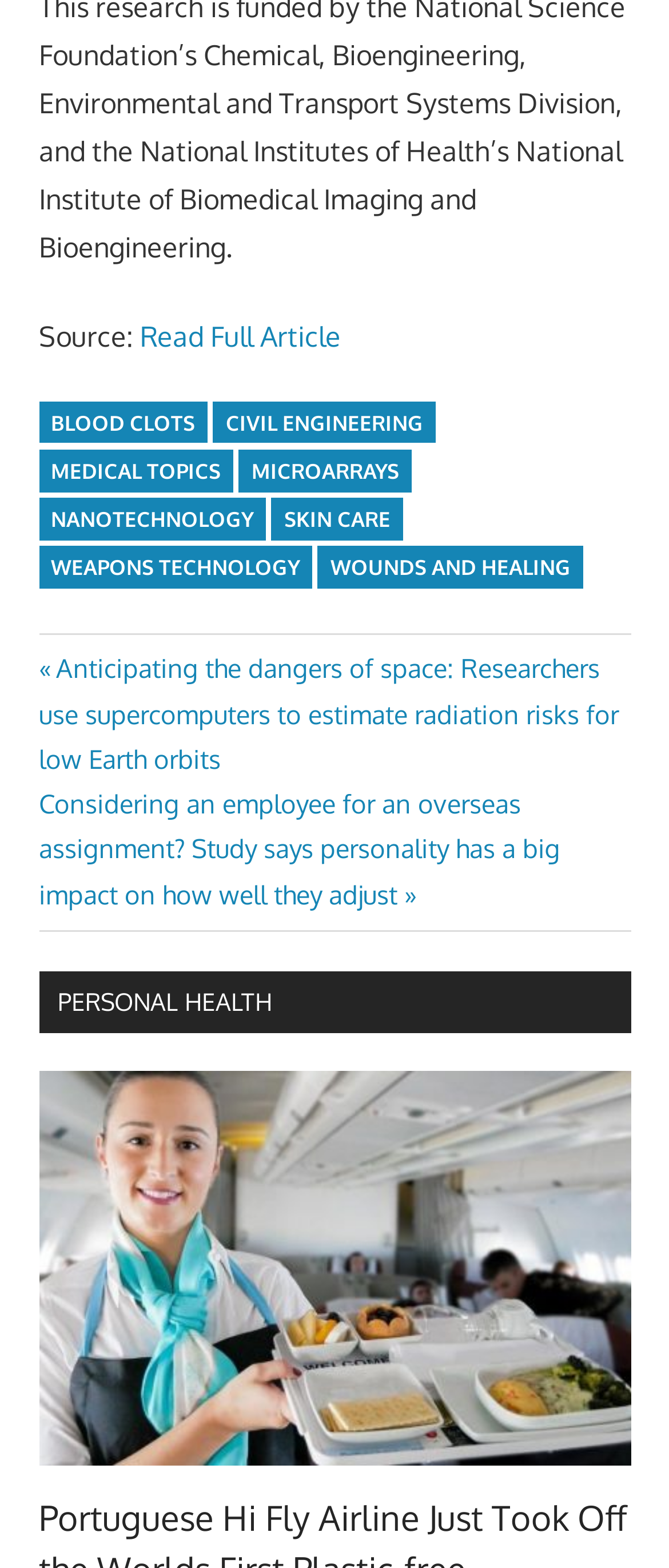Provide your answer to the question using just one word or phrase: How many navigation links are present in the 'Posts' section?

2